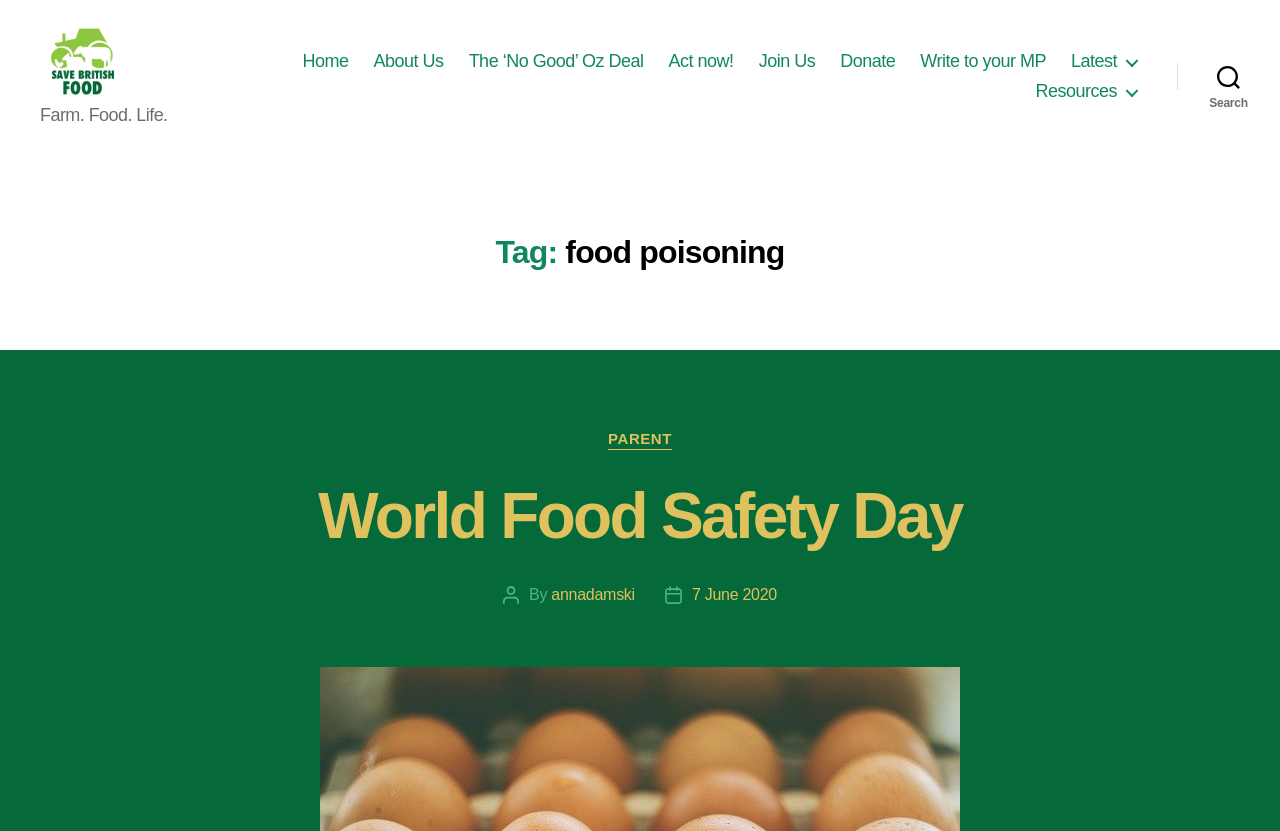Locate the bounding box for the described UI element: "Search". Ensure the coordinates are four float numbers between 0 and 1, formatted as [left, top, right, bottom].

[0.92, 0.08, 1.0, 0.133]